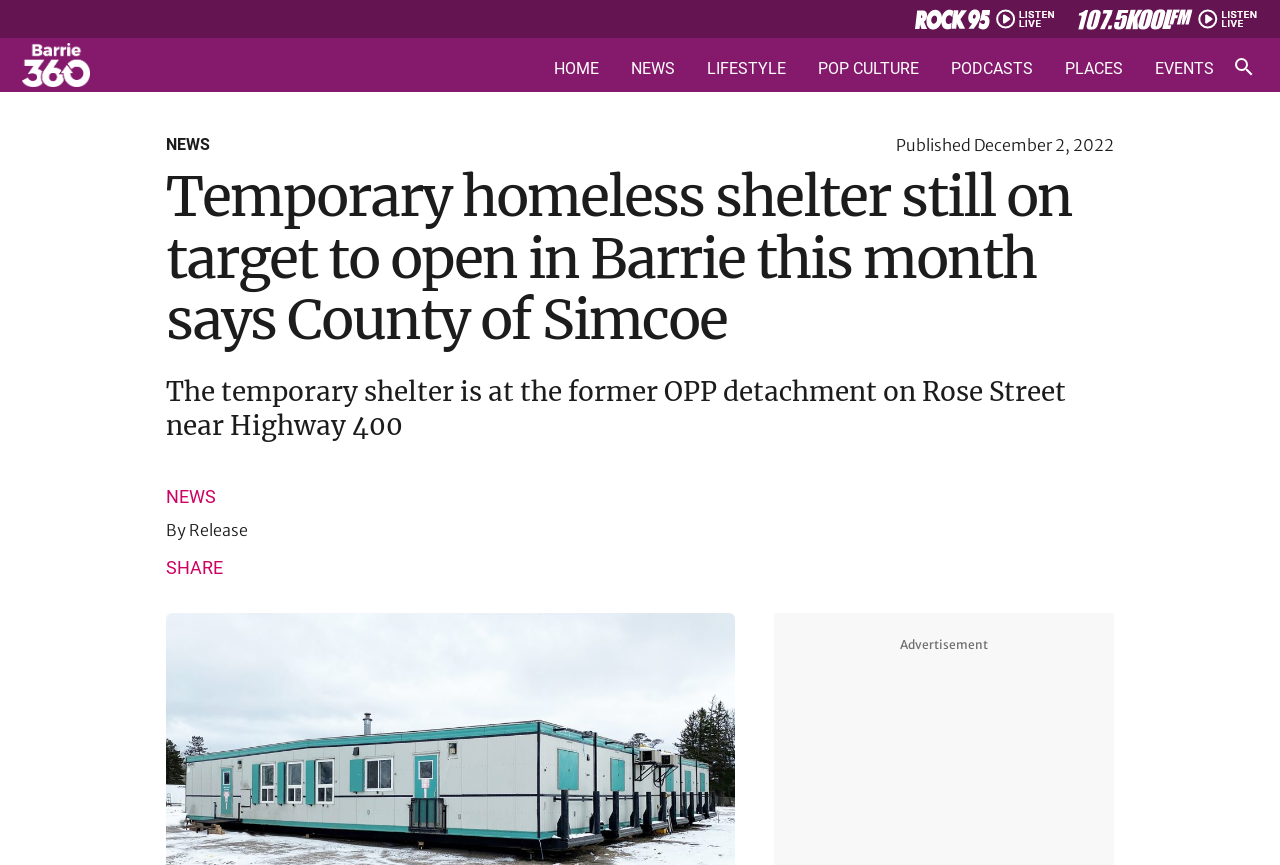Please find and give the text of the main heading on the webpage.

Temporary homeless shelter still on target to open in Barrie this month says County of Simcoe